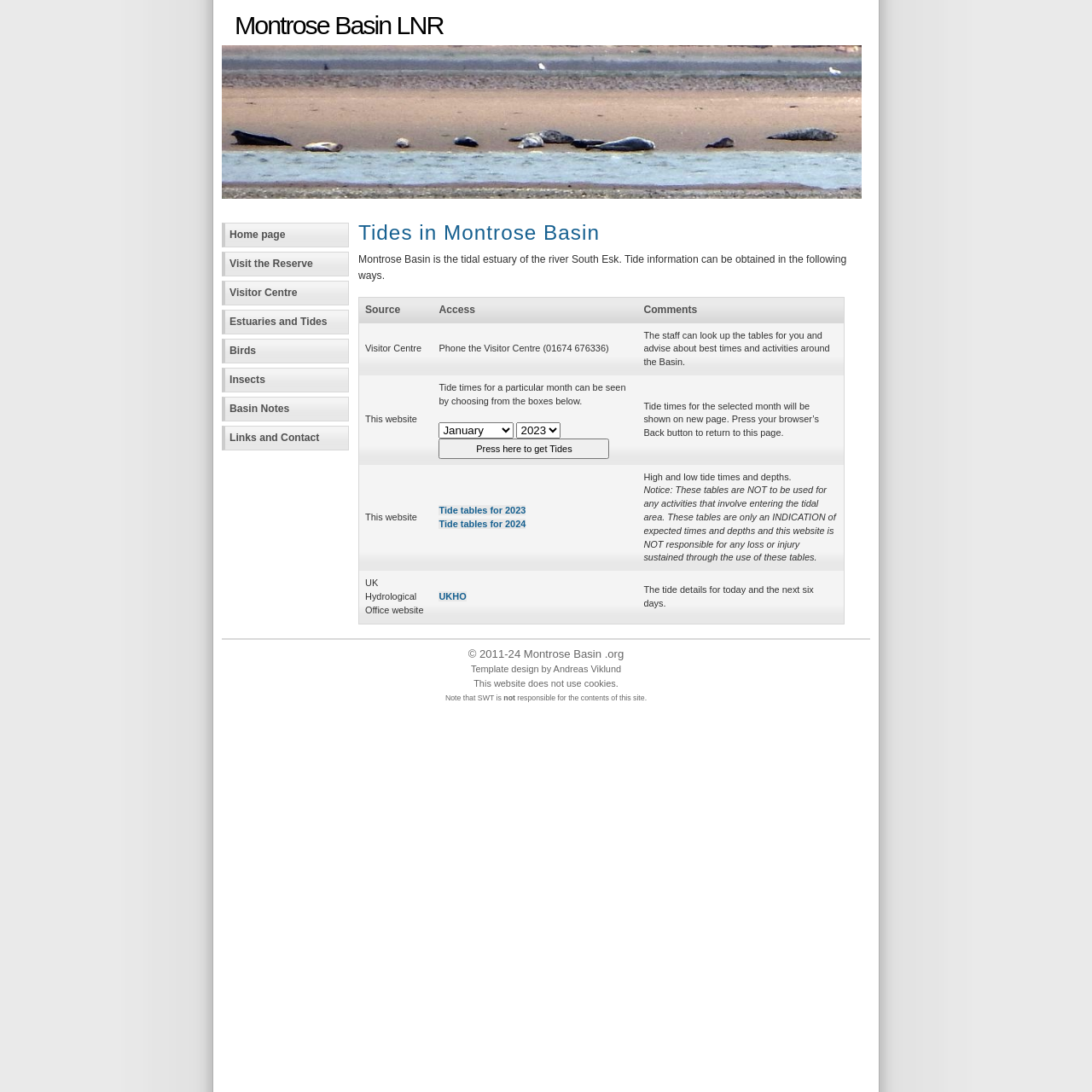Provide a thorough description of this webpage.

The webpage is about Montrose Basin Local Nature Reserve, with a focus on tide information. At the top, there is a heading "Montrose Basin LNR" and an image of seals. Below the image, there are several links to different sections of the website, including "Home page", "Visit the Reserve", "Visitor Centre", and more.

The main content of the page is divided into two sections. The first section has a heading "Tides in Montrose Basin" and provides information about obtaining tide information. There is a table below the heading that lists different sources of tide information, including the Visitor Centre, this website, and the UK Hydrological Office website. Each source has a brief description and, in some cases, a link to access the information.

The second section of the main content appears to be a table with three rows, each describing a different way to access tide information. The first row describes getting tide information from the Visitor Centre, the second row explains how to access tide times for a particular month on this website, and the third row provides links to tide tables for 2023 and 2024.

At the bottom of the page, there are several lines of text, including a copyright notice, a credit for the template design, and a statement about the website not using cookies.